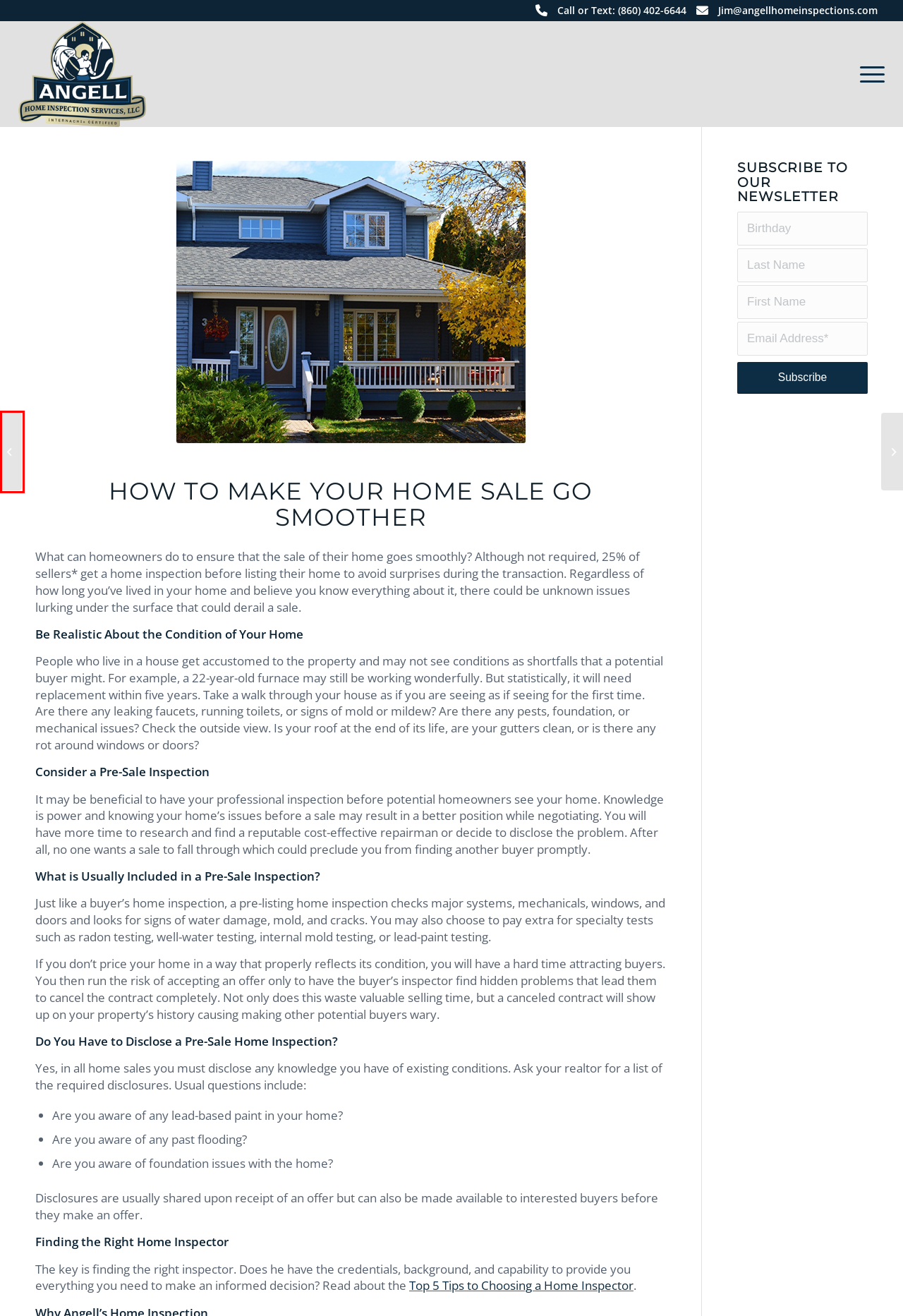Given a screenshot of a webpage featuring a red bounding box, identify the best matching webpage description for the new page after the element within the red box is clicked. Here are the options:
A. Top 5 Tips to Choosing a Home Inspector - Angell Home Inspection Services
B. Home Inspector Granby CT | Angell Home Inspection Services
C. Do I Need An Inspection on a Newly Built Home? - Angell Home Inspection Services
D. Schedule Your Home Inspection | Farmington, Suffield CT | Mold Testing
E. Do You Really Need a Home Inspection? - Angell Home Inspection Services
F. The Top-Rated Home Inspection Software - Join 8k Inspectors | Spectora
G. Connecticut Home Inspection Services | Farmington, Granby, Suffield, CT
H. Home Inspector Farmington CT | Angell Home Inspection Services

E